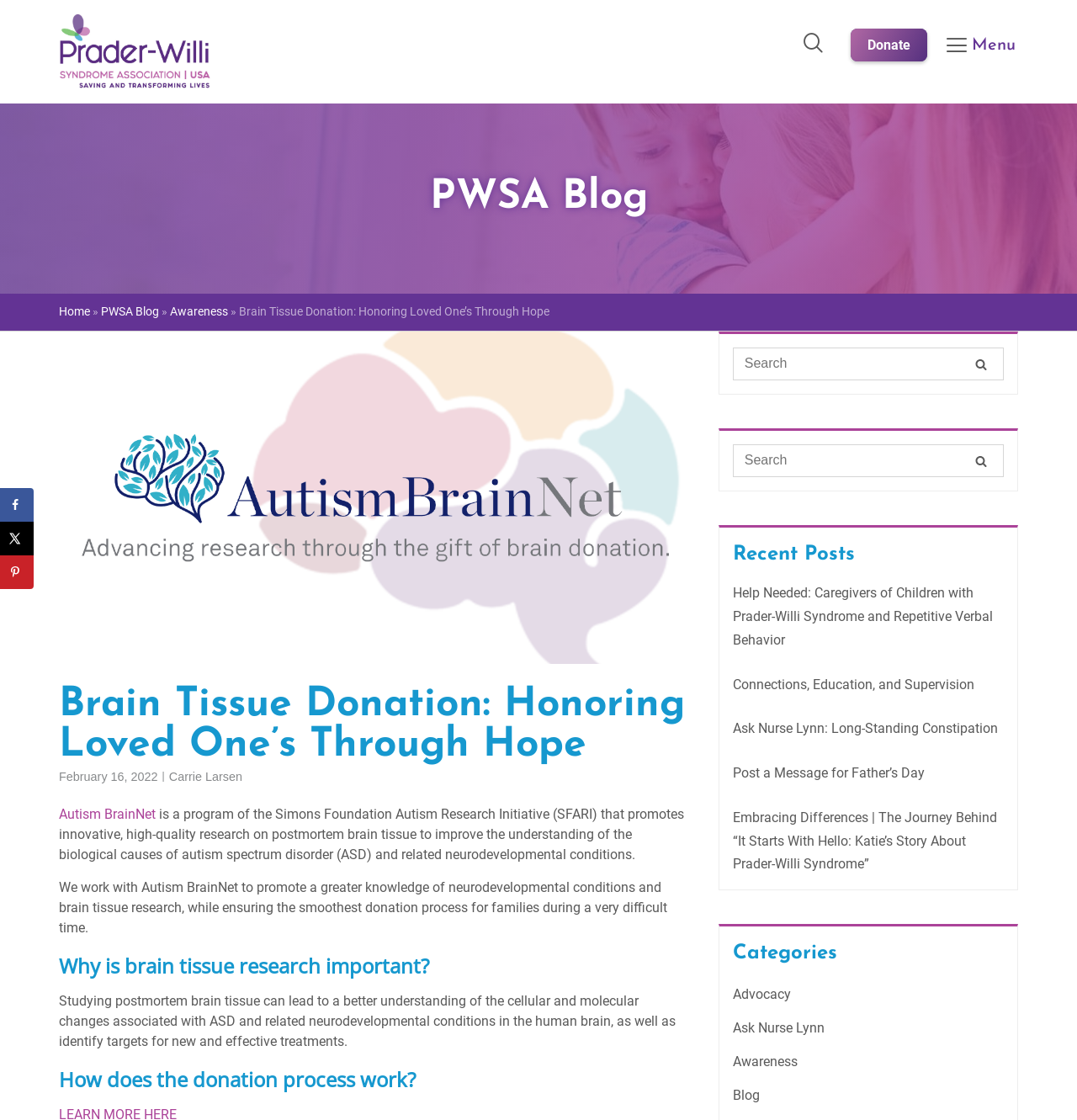What is the date of the blog post?
Give a detailed response to the question by analyzing the screenshot.

I looked at the time element below the heading 'Brain Tissue Donation: Honoring Loved One’s Through Hope' and found the date 'February 16, 2022'.